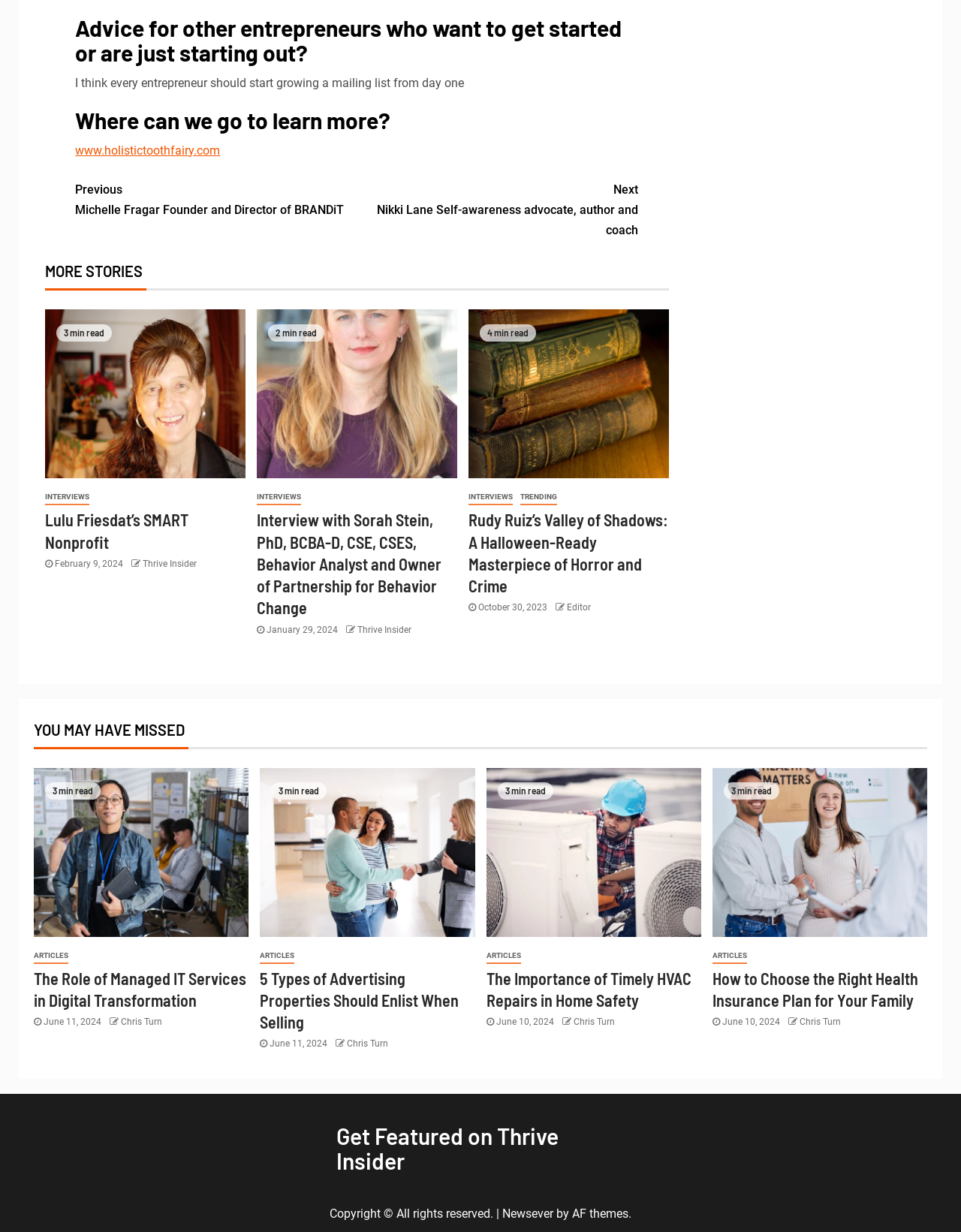Identify the bounding box coordinates of the element that should be clicked to fulfill this task: "Learn more about Holistic Tooth Fairy". The coordinates should be provided as four float numbers between 0 and 1, i.e., [left, top, right, bottom].

[0.078, 0.116, 0.229, 0.128]